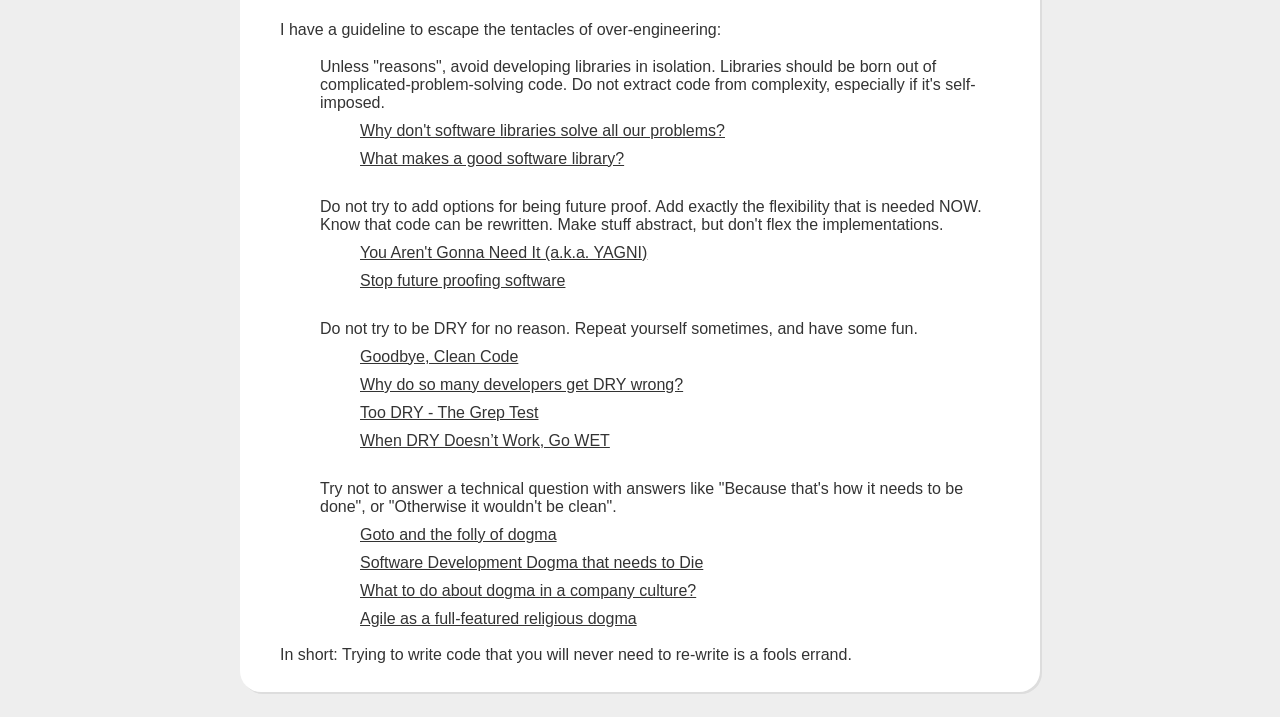Given the element description: "Stop future proofing software", predict the bounding box coordinates of the UI element it refers to, using four float numbers between 0 and 1, i.e., [left, top, right, bottom].

[0.281, 0.379, 0.442, 0.403]